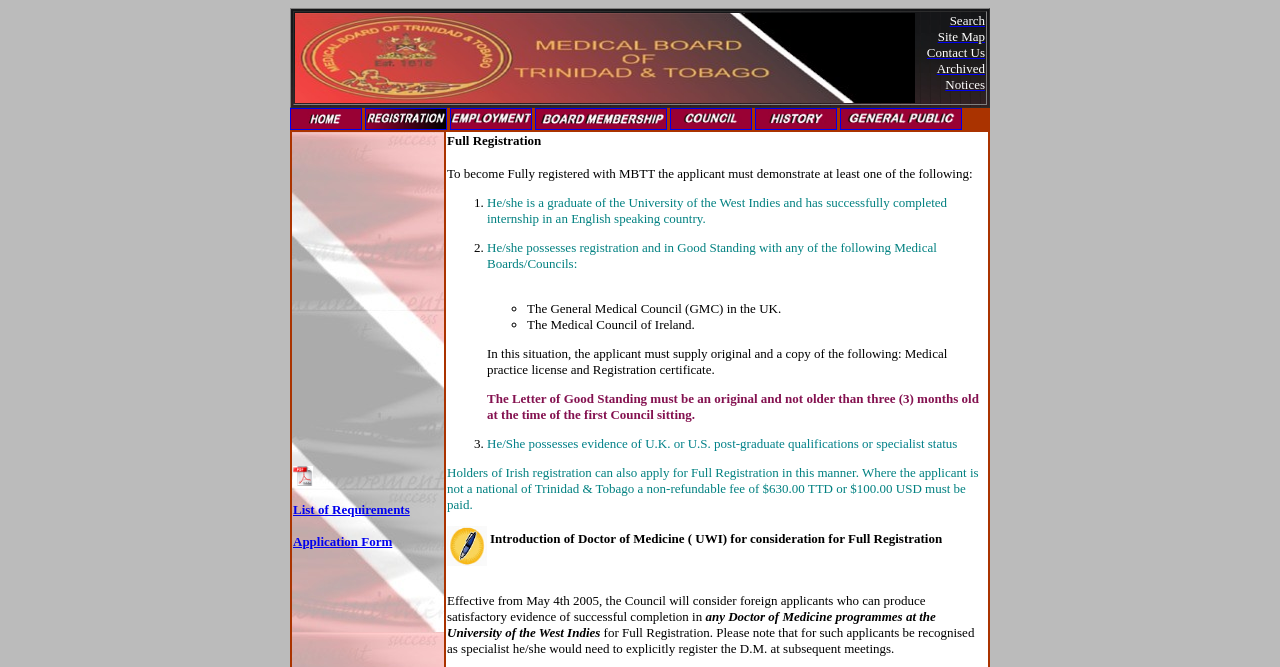Look at the image and answer the question in detail:
What is the minimum age requirement for the Letter of Good Standing?

The webpage states that the Letter of Good Standing must be an original and not older than three (3) months old at the time of the first Council sitting.